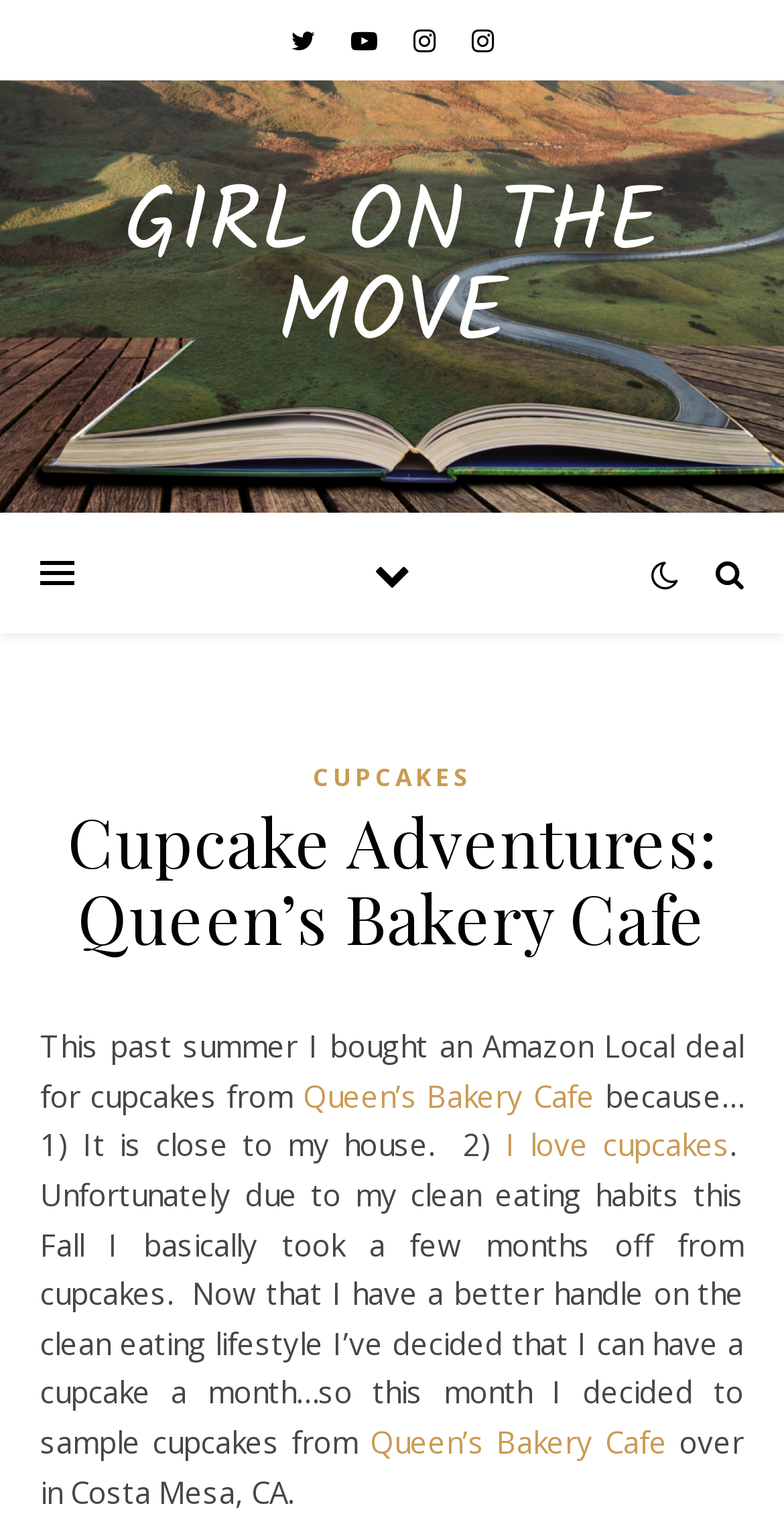Given the description "Girl on the Move", determine the bounding box of the corresponding UI element.

[0.0, 0.119, 1.0, 0.238]